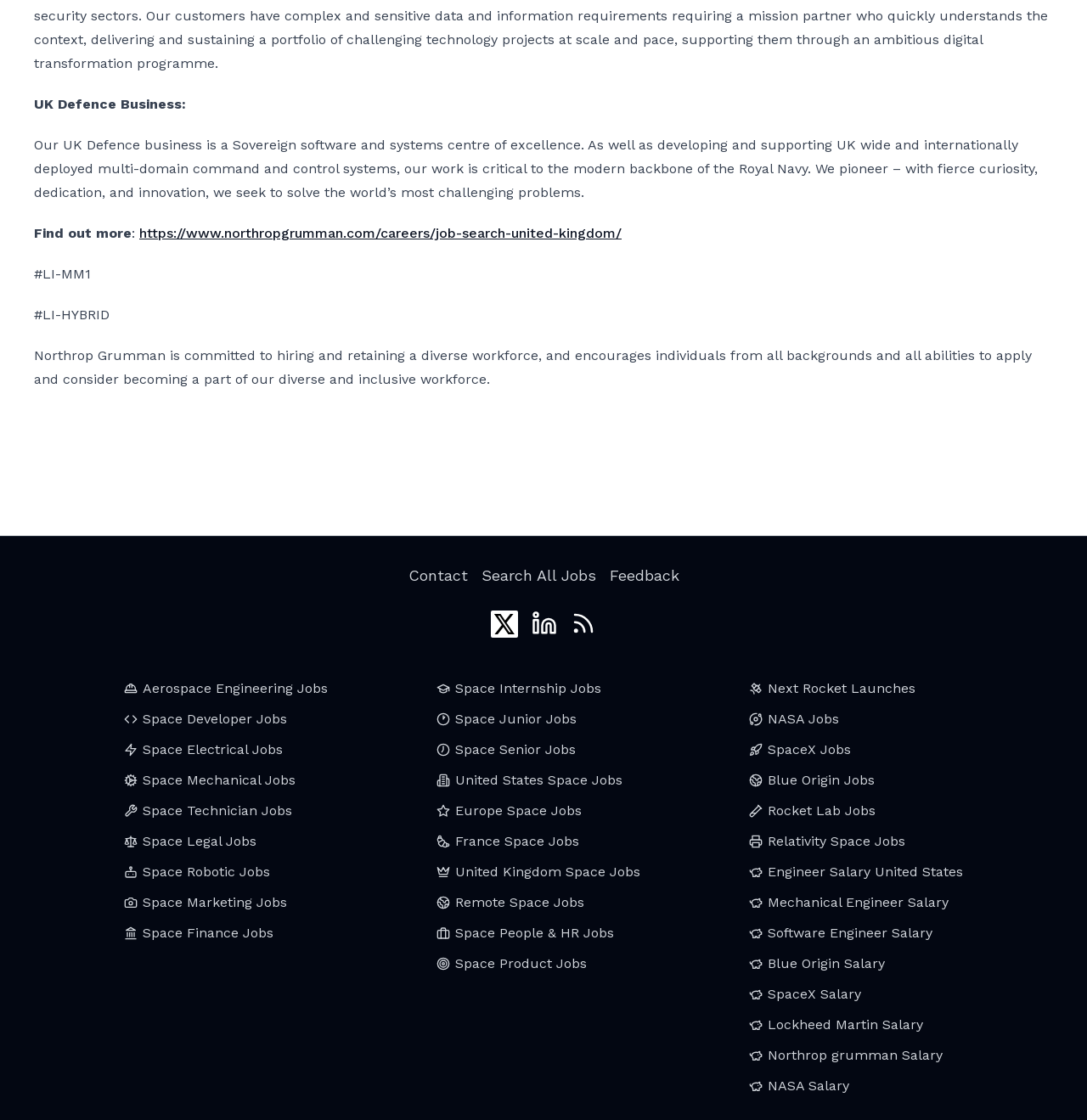Please indicate the bounding box coordinates for the clickable area to complete the following task: "Click on 'Contact'". The coordinates should be specified as four float numbers between 0 and 1, i.e., [left, top, right, bottom].

[0.375, 0.503, 0.43, 0.524]